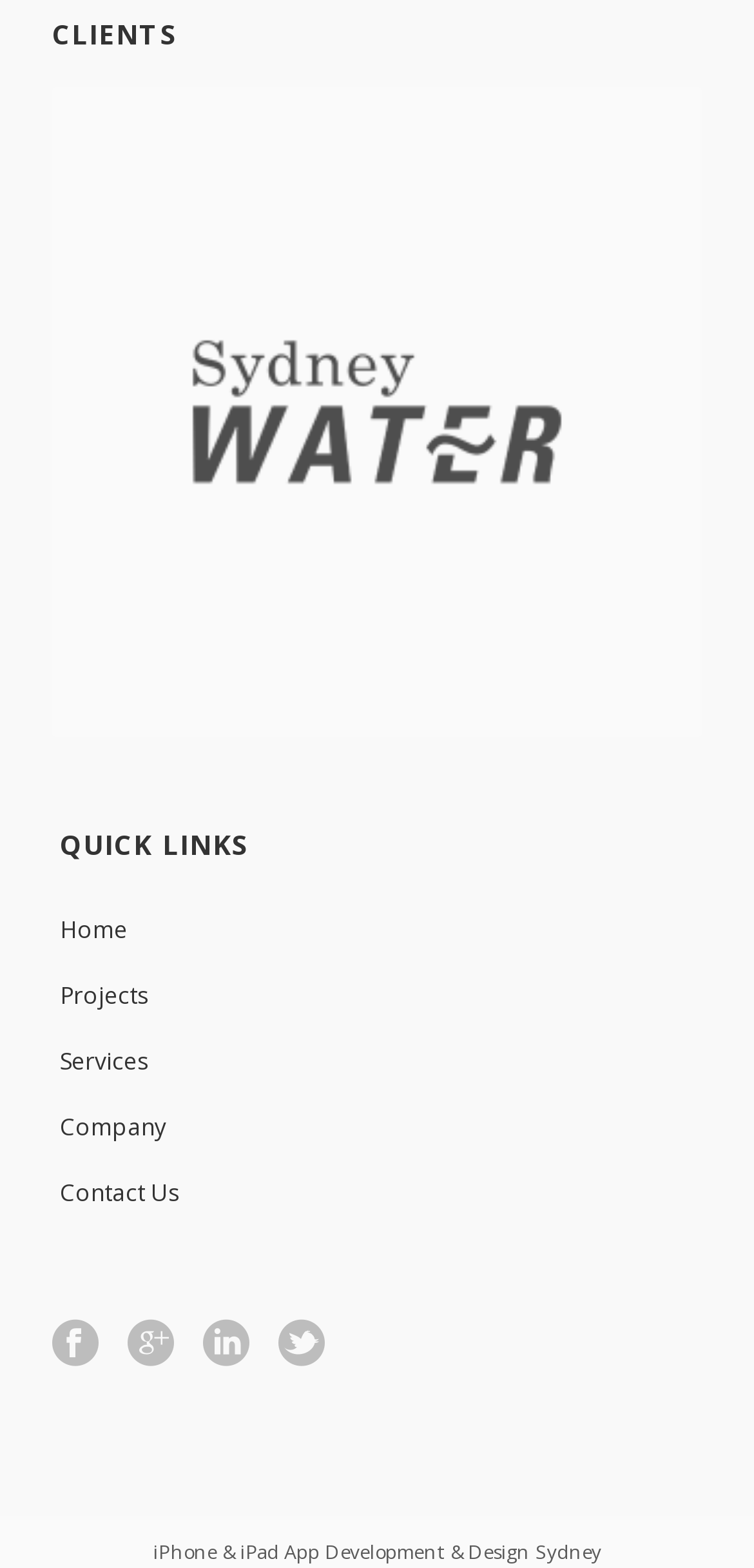Please indicate the bounding box coordinates for the clickable area to complete the following task: "Slide to next page". The coordinates should be specified as four float numbers between 0 and 1, i.e., [left, top, right, bottom].

[0.069, 0.056, 0.931, 0.47]